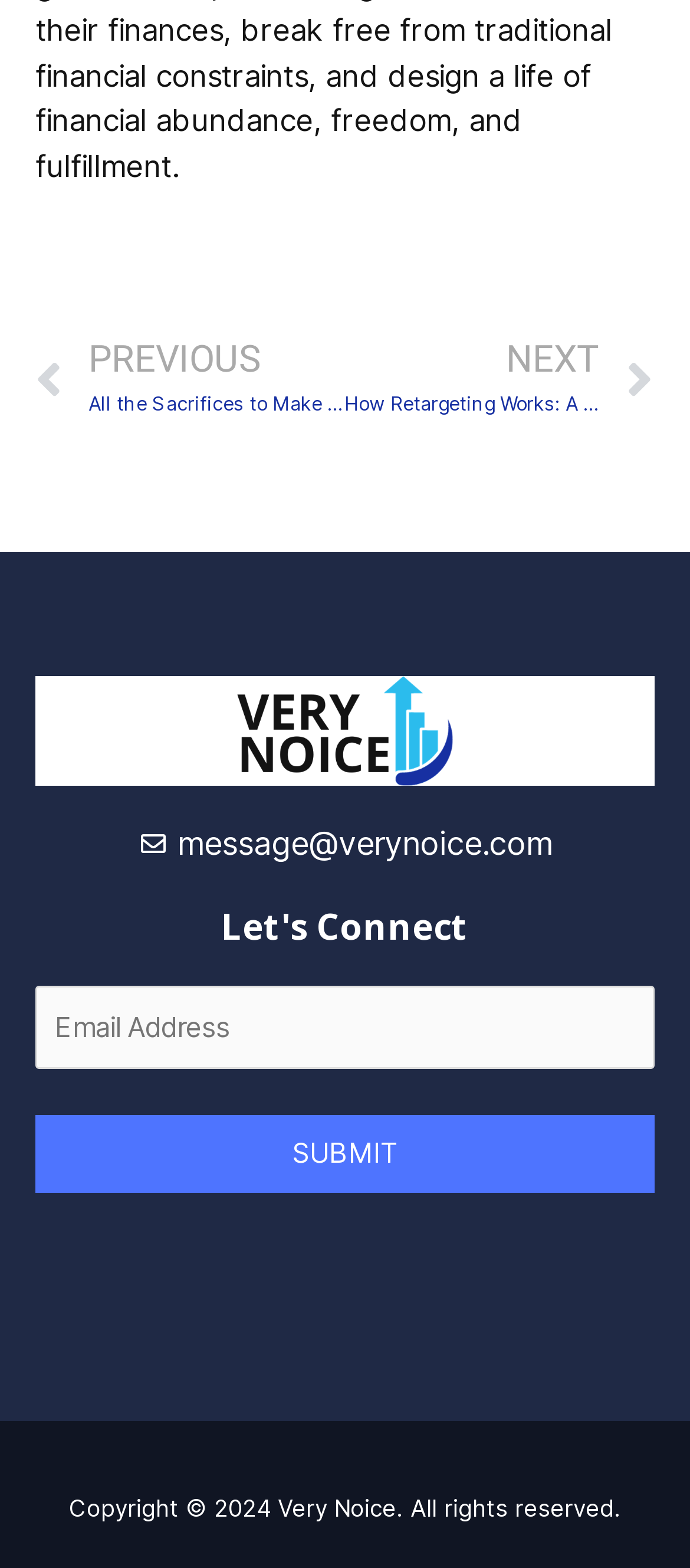What is the purpose of the form on the webpage?
Give a detailed explanation using the information visible in the image.

The form on the webpage is a contact form, which allows users to input their email address and submit it to get in touch with the website owner.